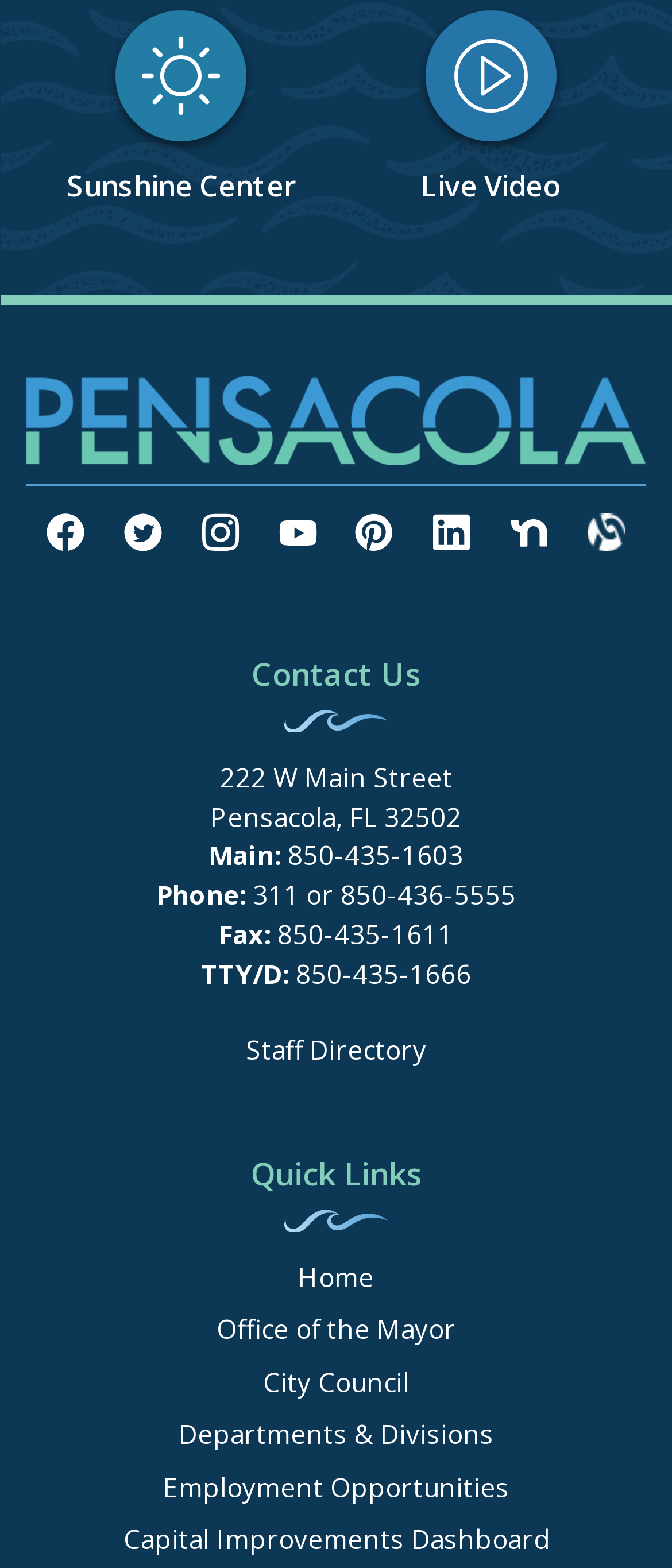Please identify the bounding box coordinates of the clickable region that I should interact with to perform the following instruction: "Visit Facebook". The coordinates should be expressed as four float numbers between 0 and 1, i.e., [left, top, right, bottom].

[0.07, 0.326, 0.126, 0.352]